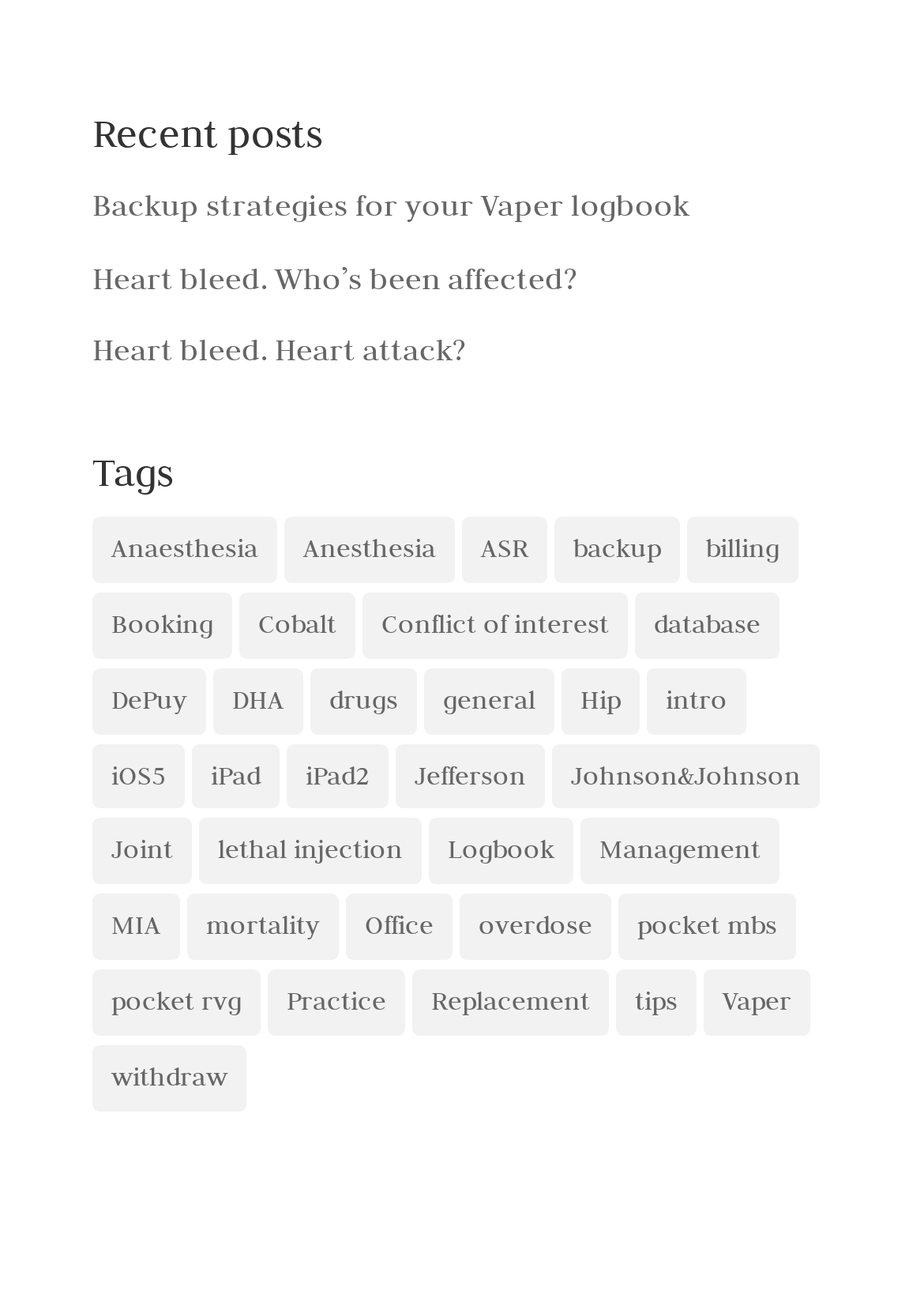How many tags are listed on this webpage?
Answer the question using a single word or phrase, according to the image.

29